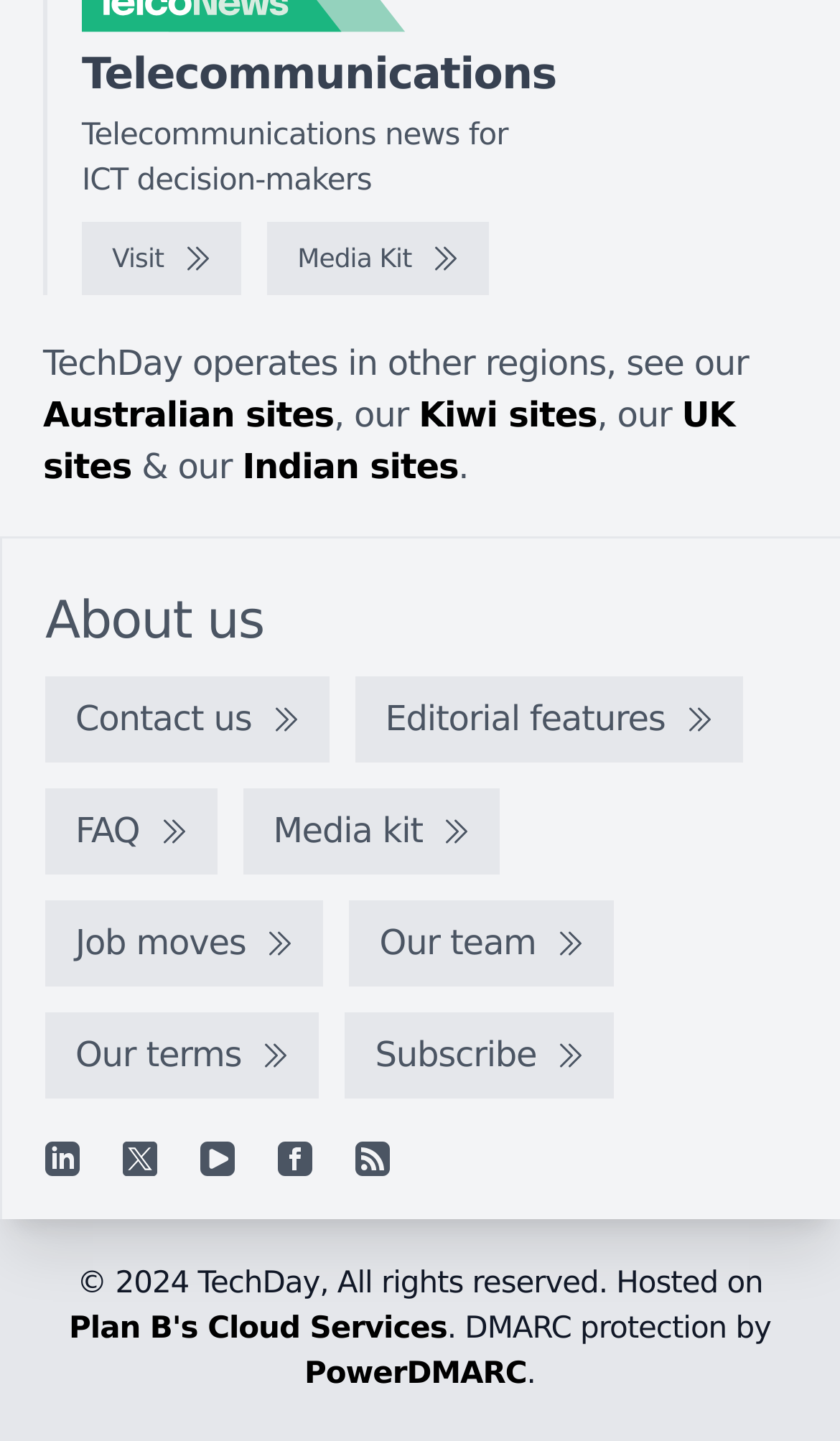Locate the bounding box coordinates of the segment that needs to be clicked to meet this instruction: "Subscribe to the newsletter".

[0.411, 0.703, 0.731, 0.763]